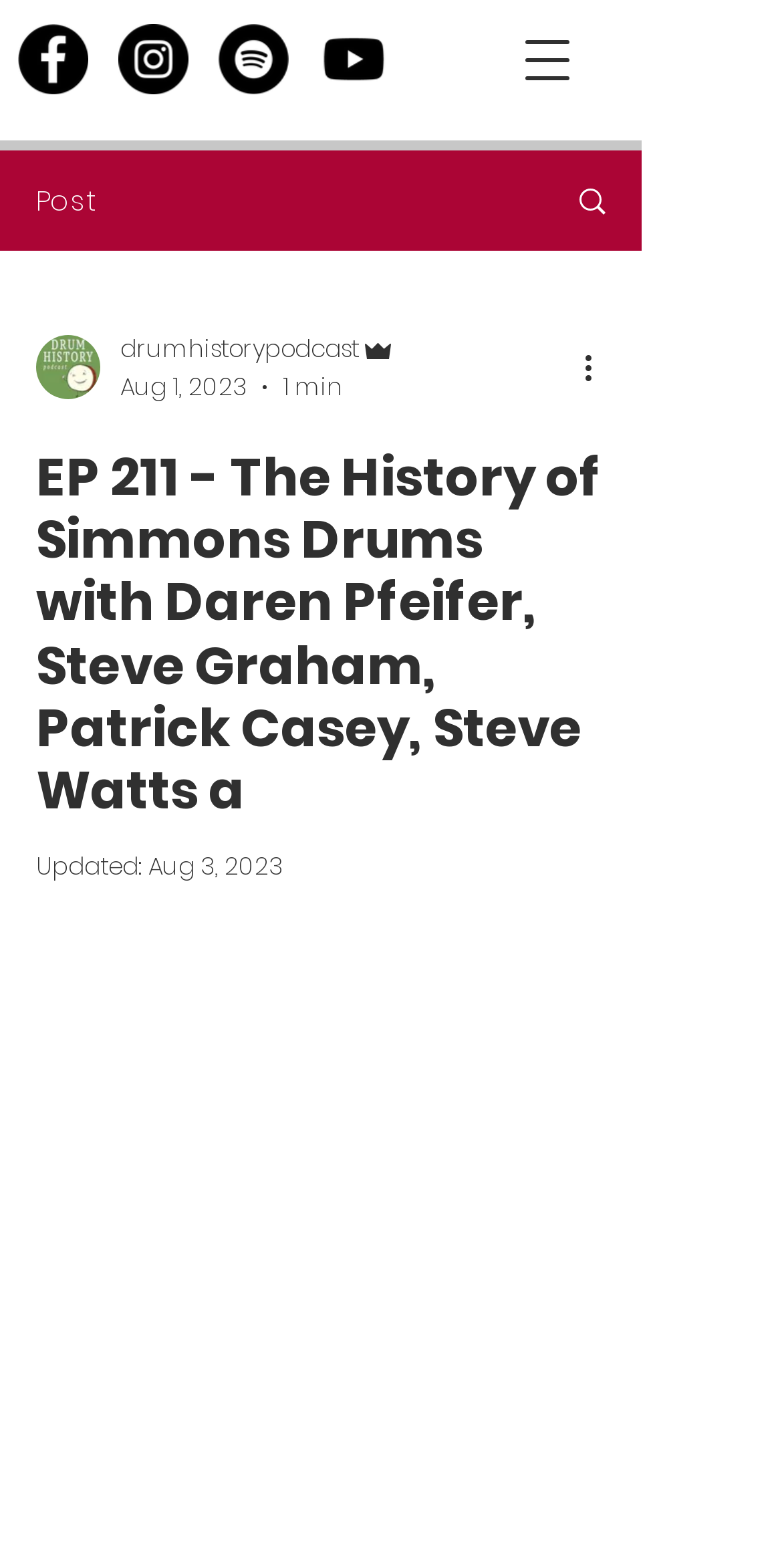Please identify the bounding box coordinates of the area I need to click to accomplish the following instruction: "Open navigation menu".

[0.636, 0.006, 0.764, 0.07]